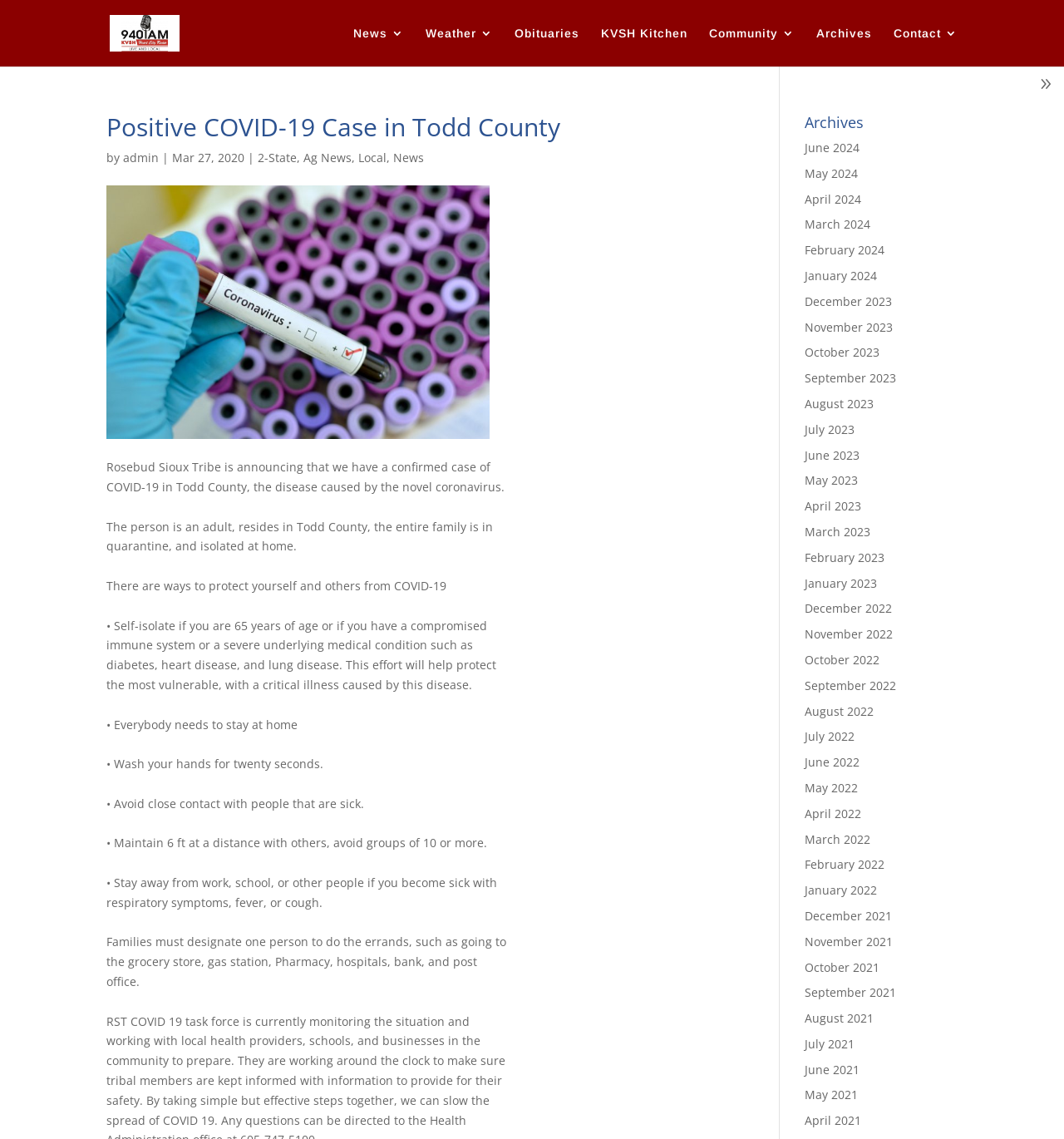Please determine the bounding box coordinates of the section I need to click to accomplish this instruction: "Read the article by admin".

[0.116, 0.131, 0.149, 0.145]